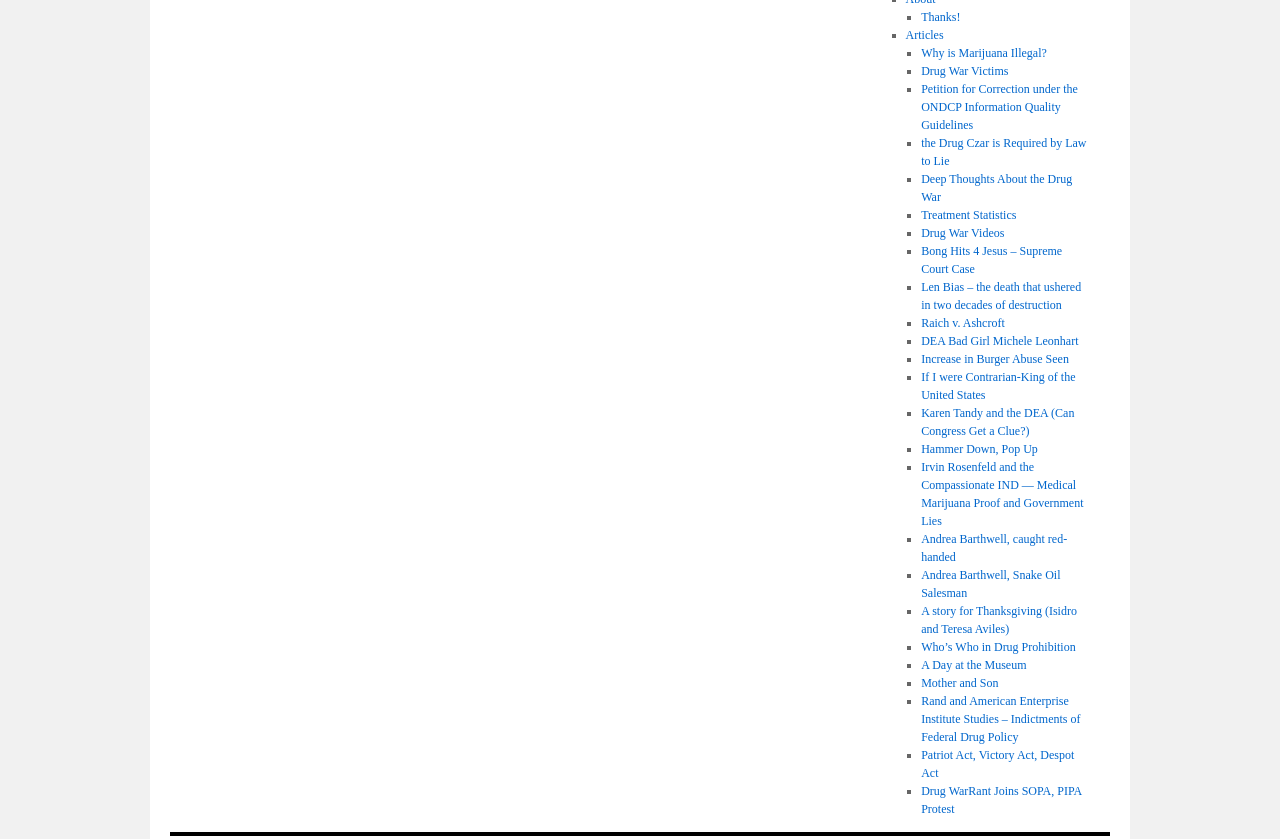Identify the bounding box coordinates of the element to click to follow this instruction: 'Read 'Deep Thoughts About the Drug War''. Ensure the coordinates are four float values between 0 and 1, provided as [left, top, right, bottom].

[0.72, 0.205, 0.838, 0.243]